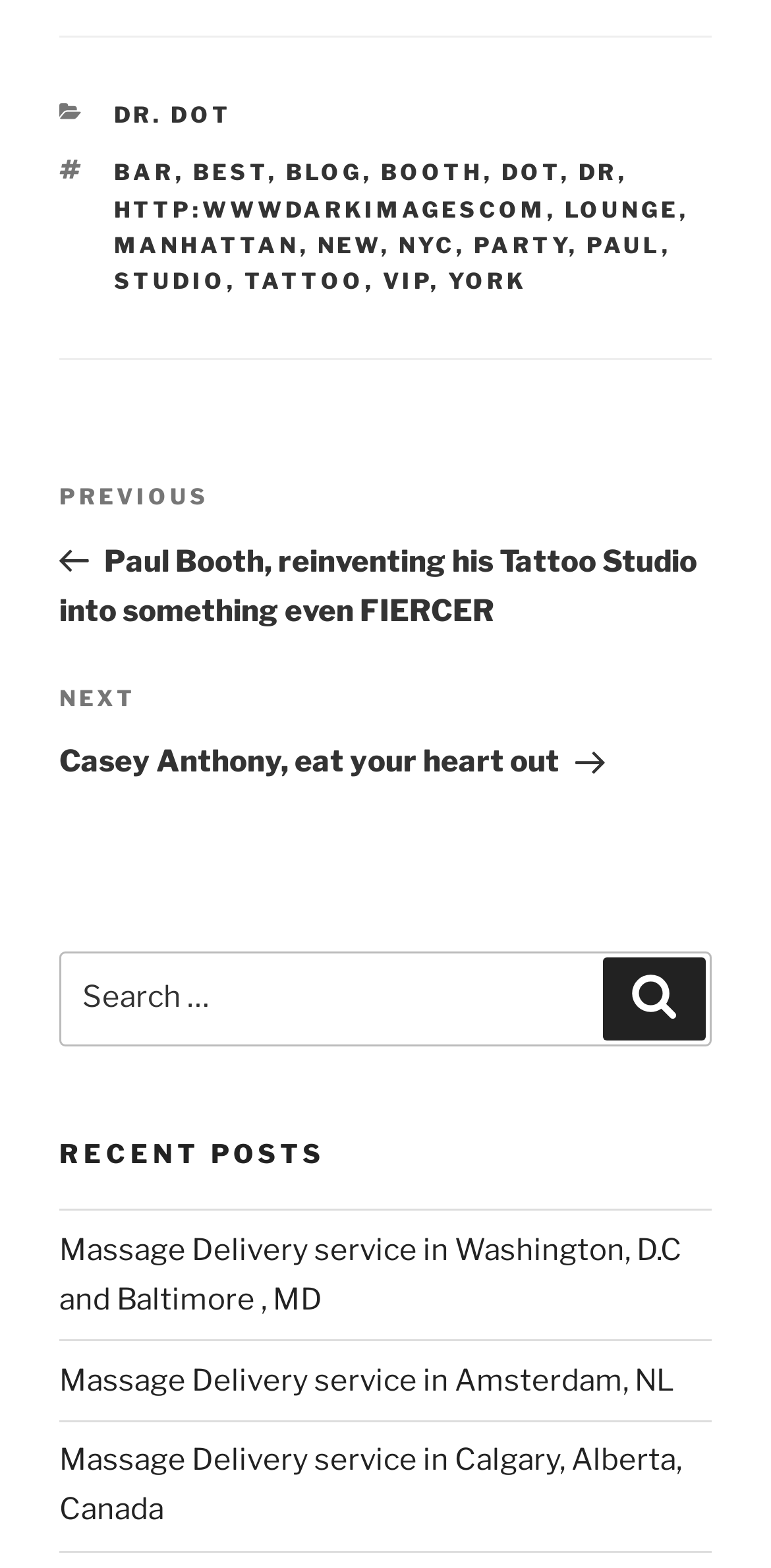Determine the bounding box coordinates for the area that should be clicked to carry out the following instruction: "Click on the 'DR. DOT' link".

[0.147, 0.065, 0.301, 0.082]